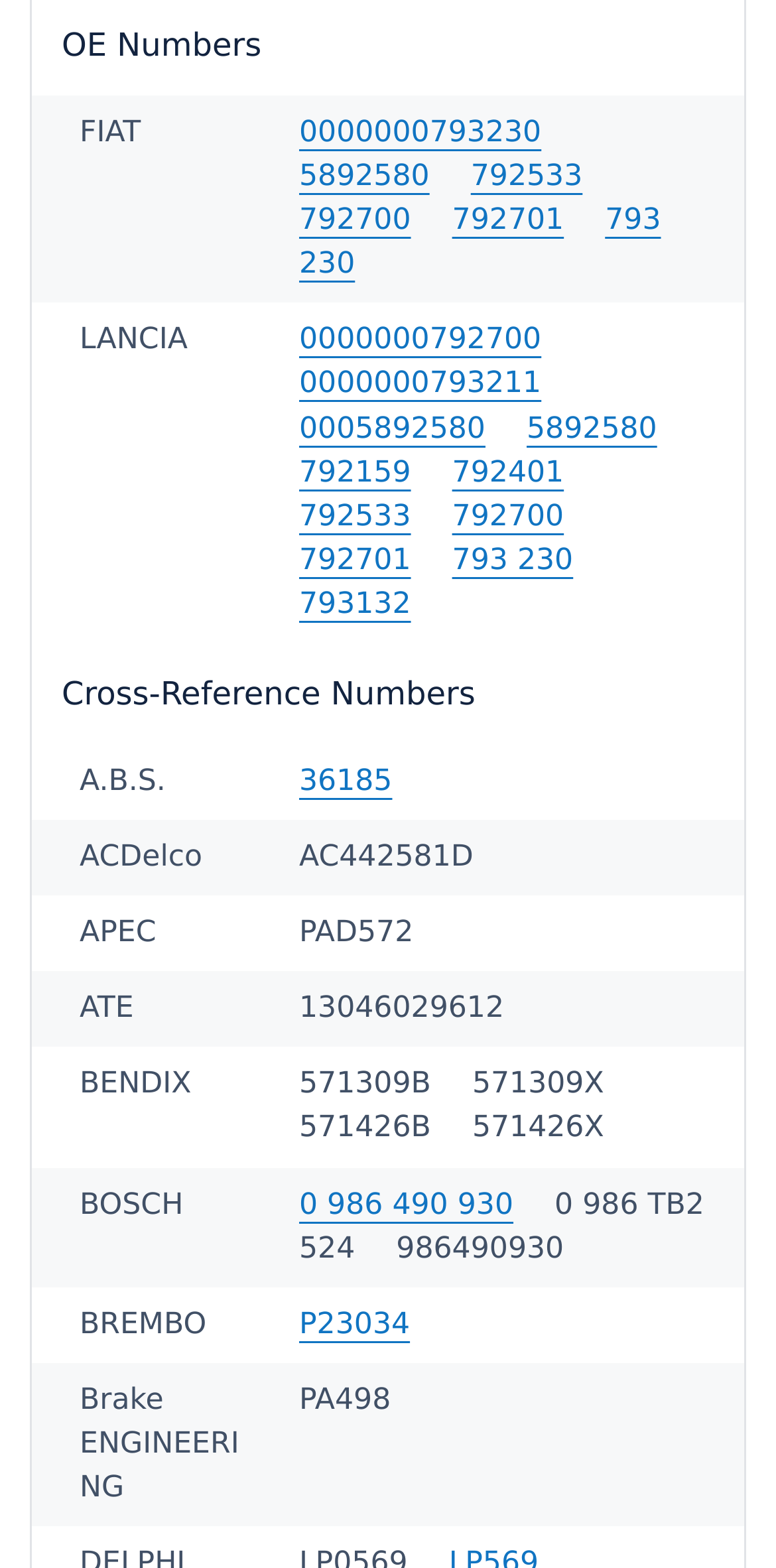Please identify the bounding box coordinates of the element's region that should be clicked to execute the following instruction: "click on 36185". The bounding box coordinates must be four float numbers between 0 and 1, i.e., [left, top, right, bottom].

[0.385, 0.487, 0.506, 0.509]